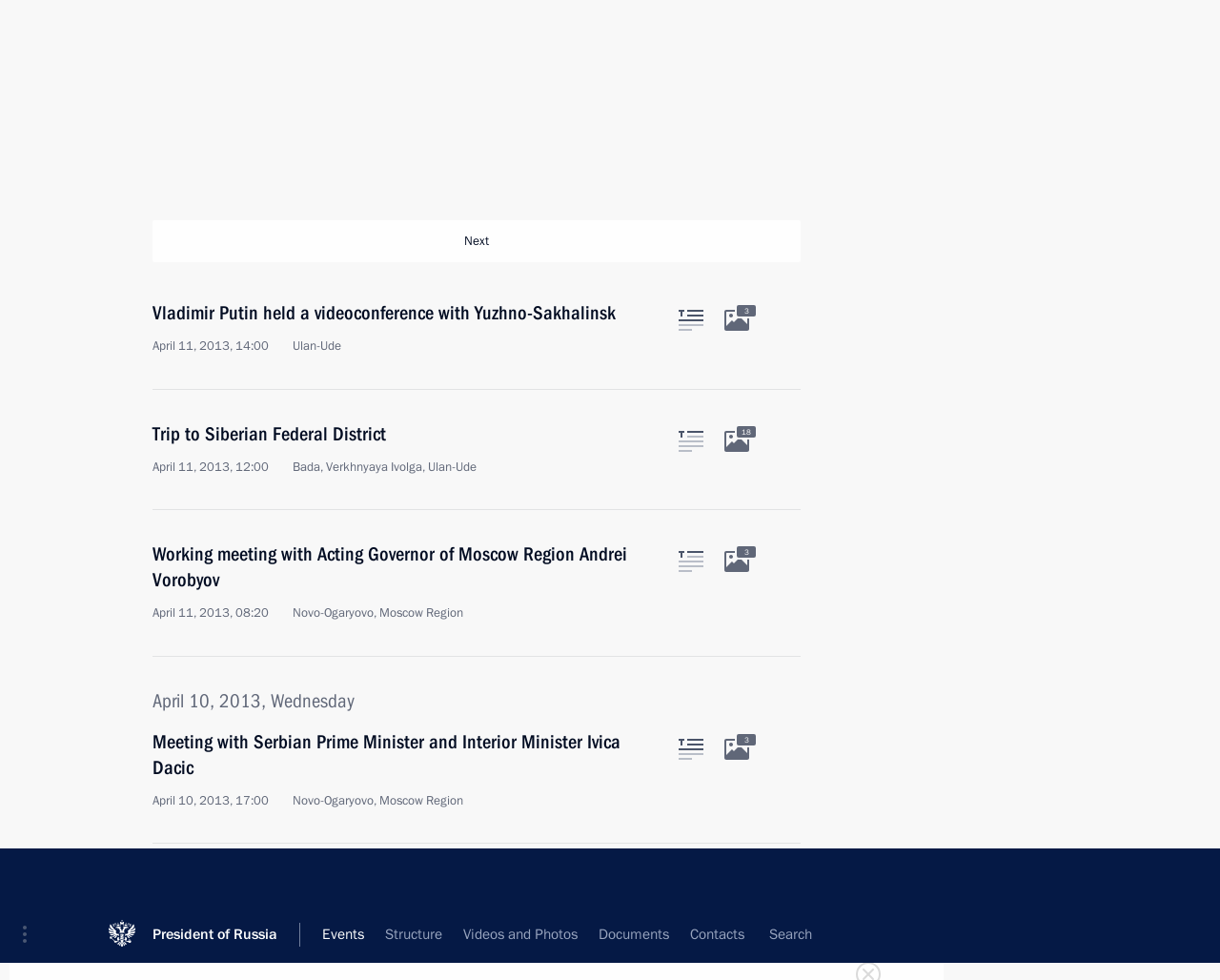Can you pinpoint the bounding box coordinates for the clickable element required for this instruction: "View the Meeting on developing waste treatment and recycling article"? The coordinates should be four float numbers between 0 and 1, i.e., [left, top, right, bottom].

[0.125, 0.027, 0.539, 0.083]